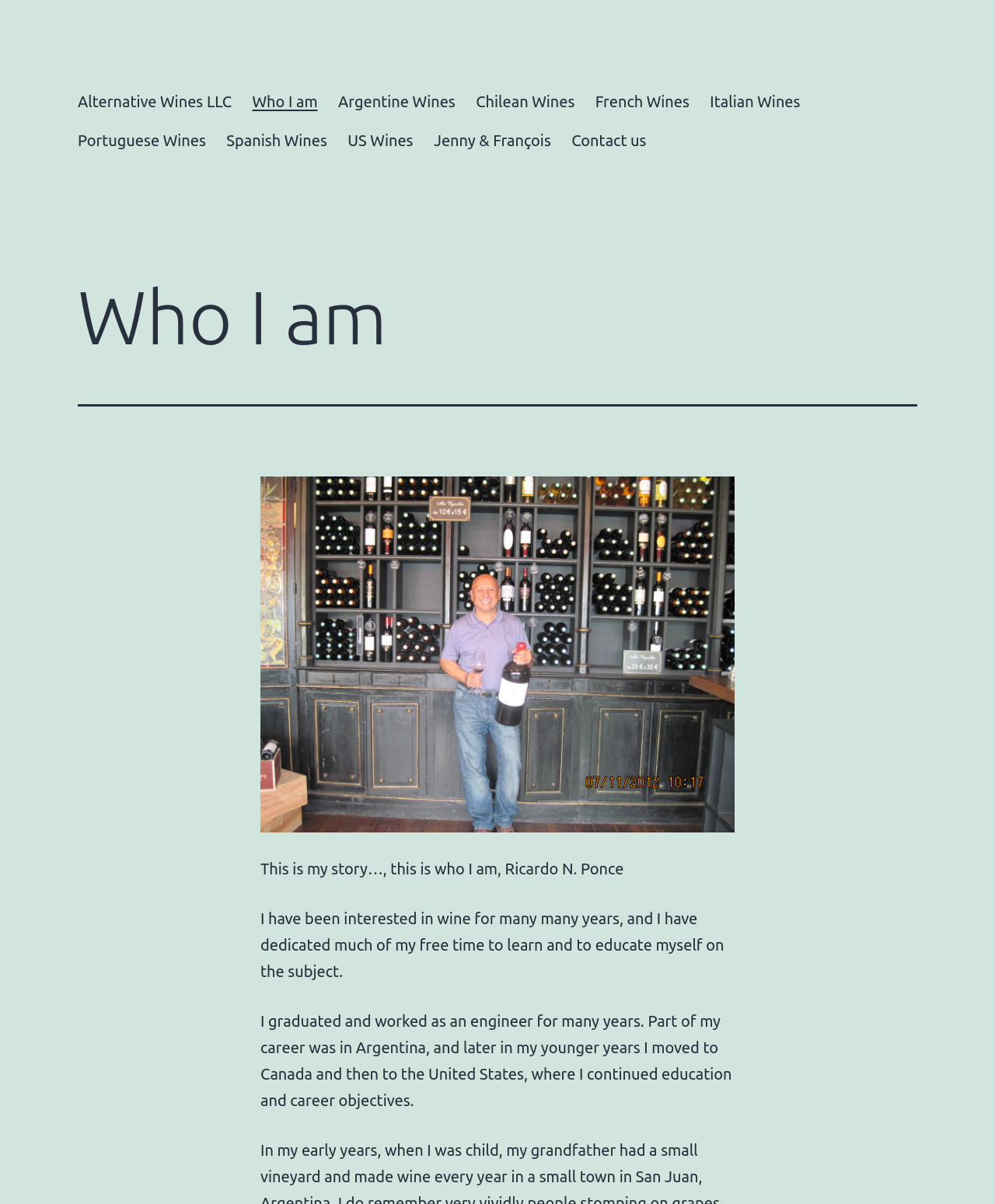Provide a brief response to the question below using one word or phrase:
What is the name of the person who wrote this story?

Ricardo N. Ponce